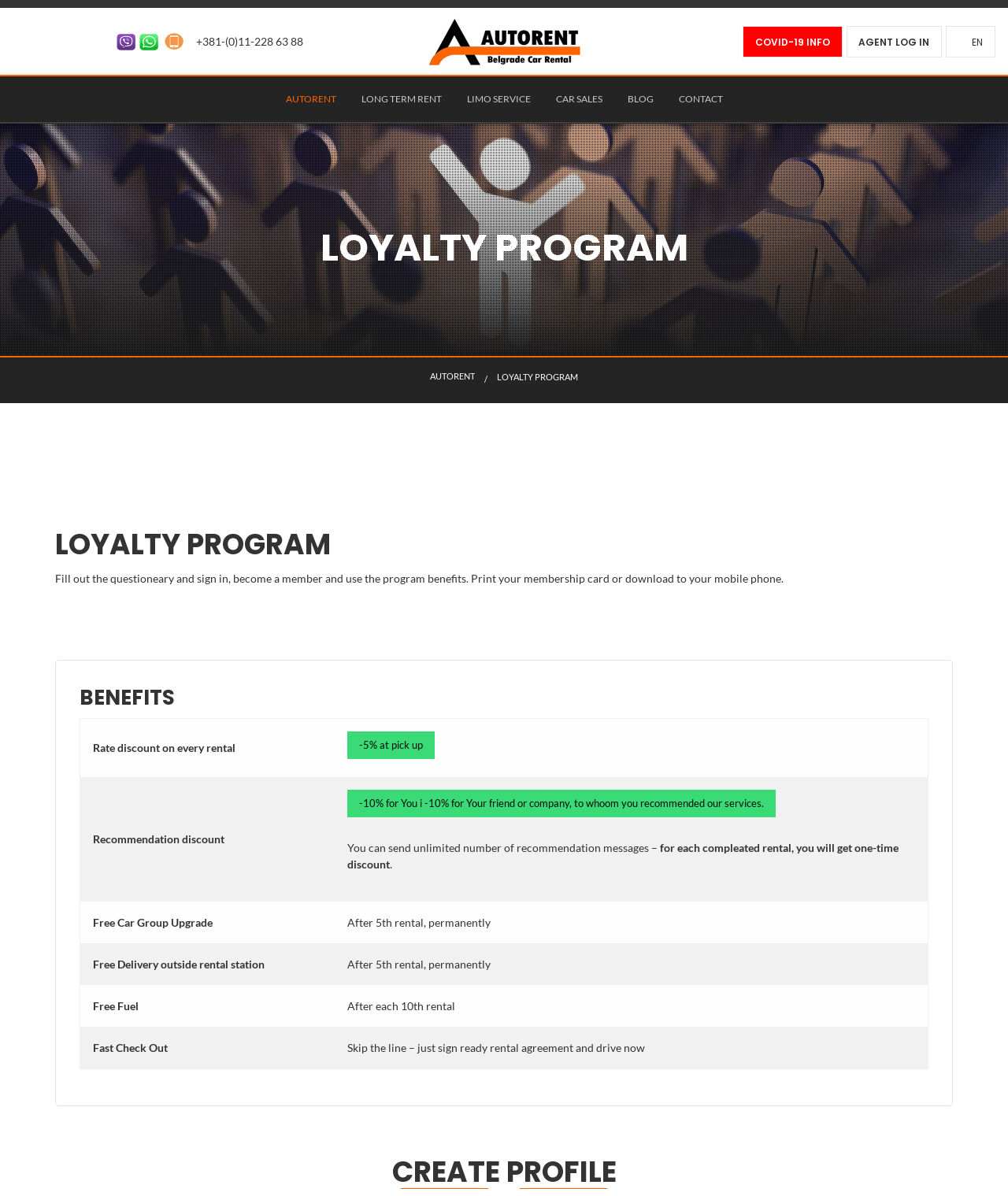Find the bounding box coordinates of the clickable element required to execute the following instruction: "View LONG TERM RENT page". Provide the coordinates as four float numbers between 0 and 1, i.e., [left, top, right, bottom].

[0.346, 0.064, 0.45, 0.114]